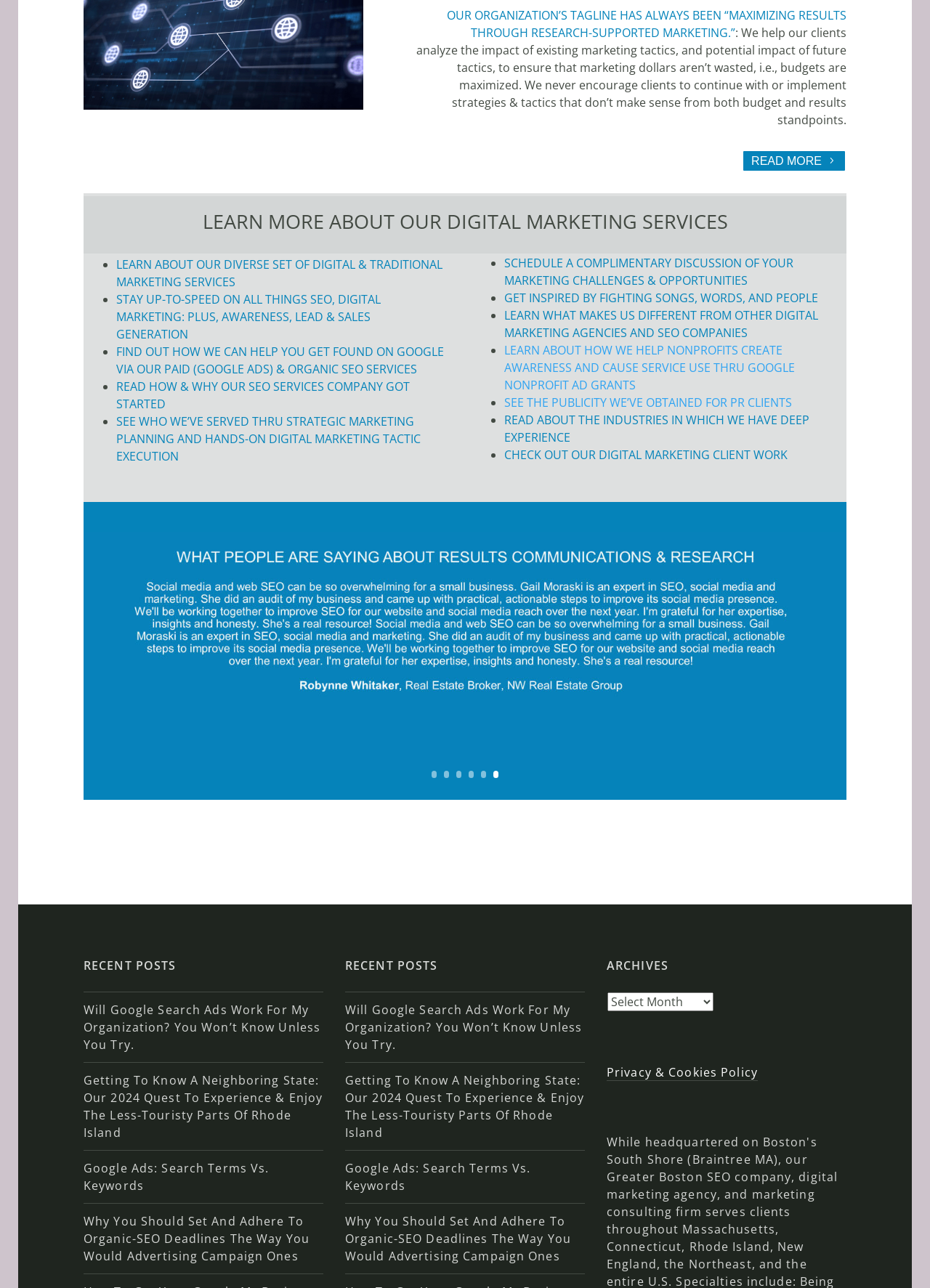Refer to the image and provide a thorough answer to this question:
What is the purpose of the link 'READ MORE 5'?

The link 'READ MORE 5' is located below the organization's tagline and description, suggesting that it leads to more information about the organization.